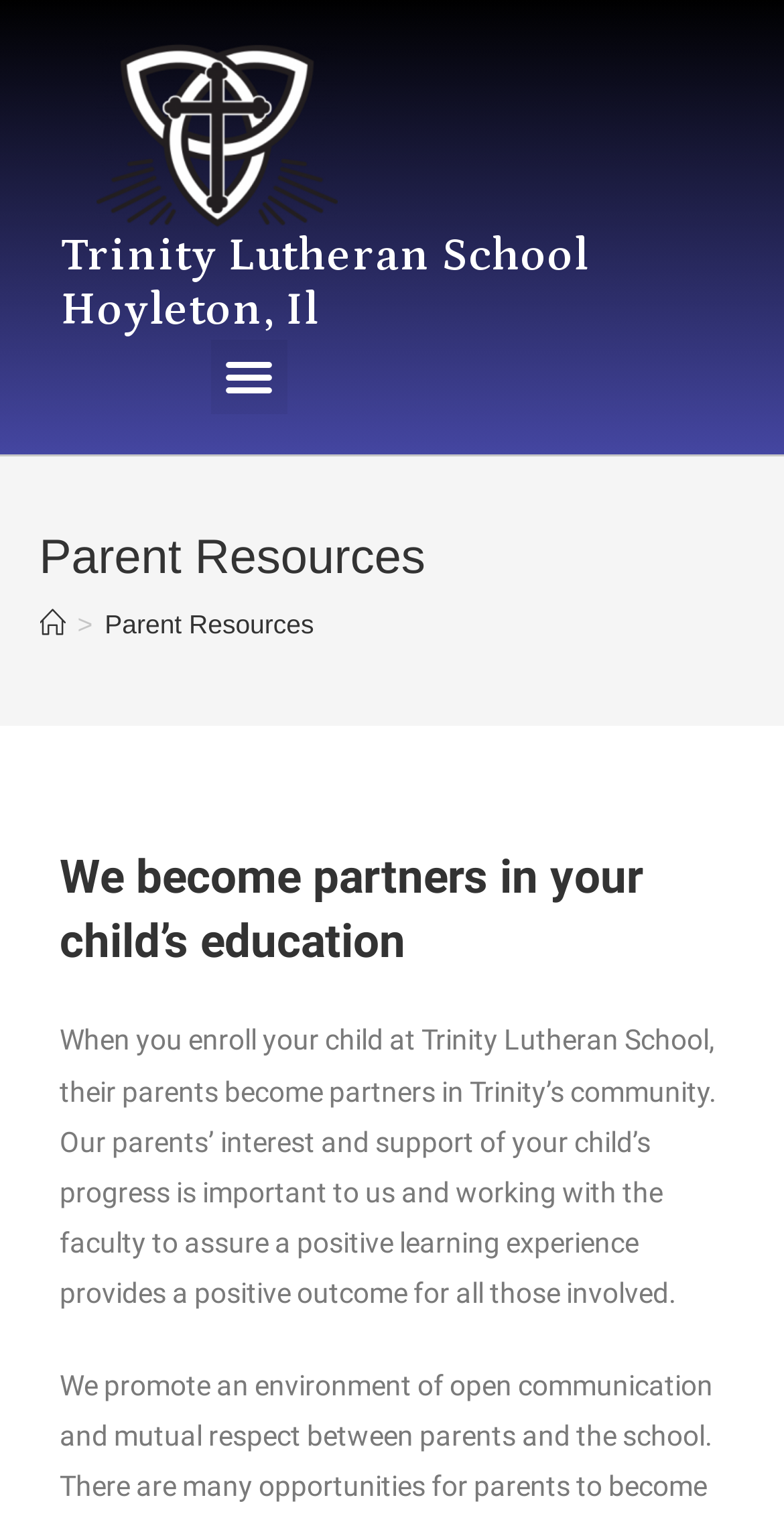Based on the image, give a detailed response to the question: How many navigation links are in the breadcrumbs?

The navigation links in the breadcrumbs can be found in the navigation element 'Breadcrumbs' which contains two link elements, 'Home' and 'Parent Resources', indicating that there are two navigation links.